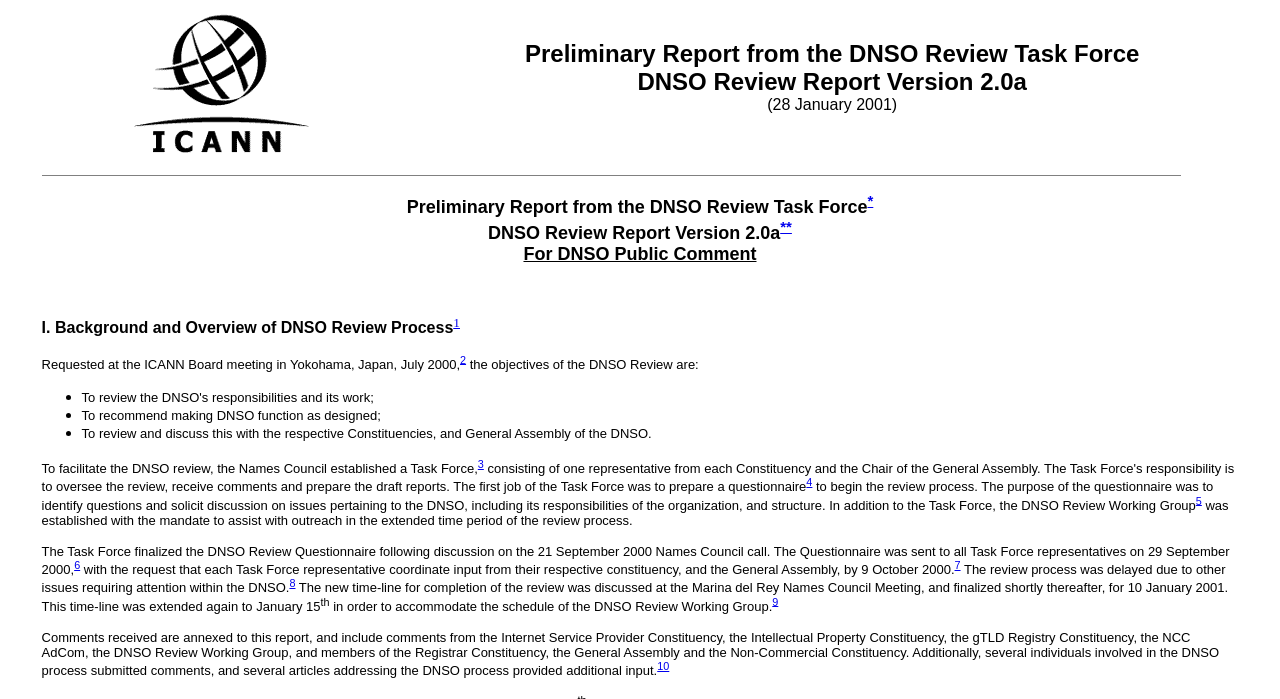Carefully examine the image and provide an in-depth answer to the question: What is the version of the DNSO Review Report?

The version of the DNSO Review Report is obtained from the static text element 'DNSO Review Report Version 2.0a' located below the title of the report.